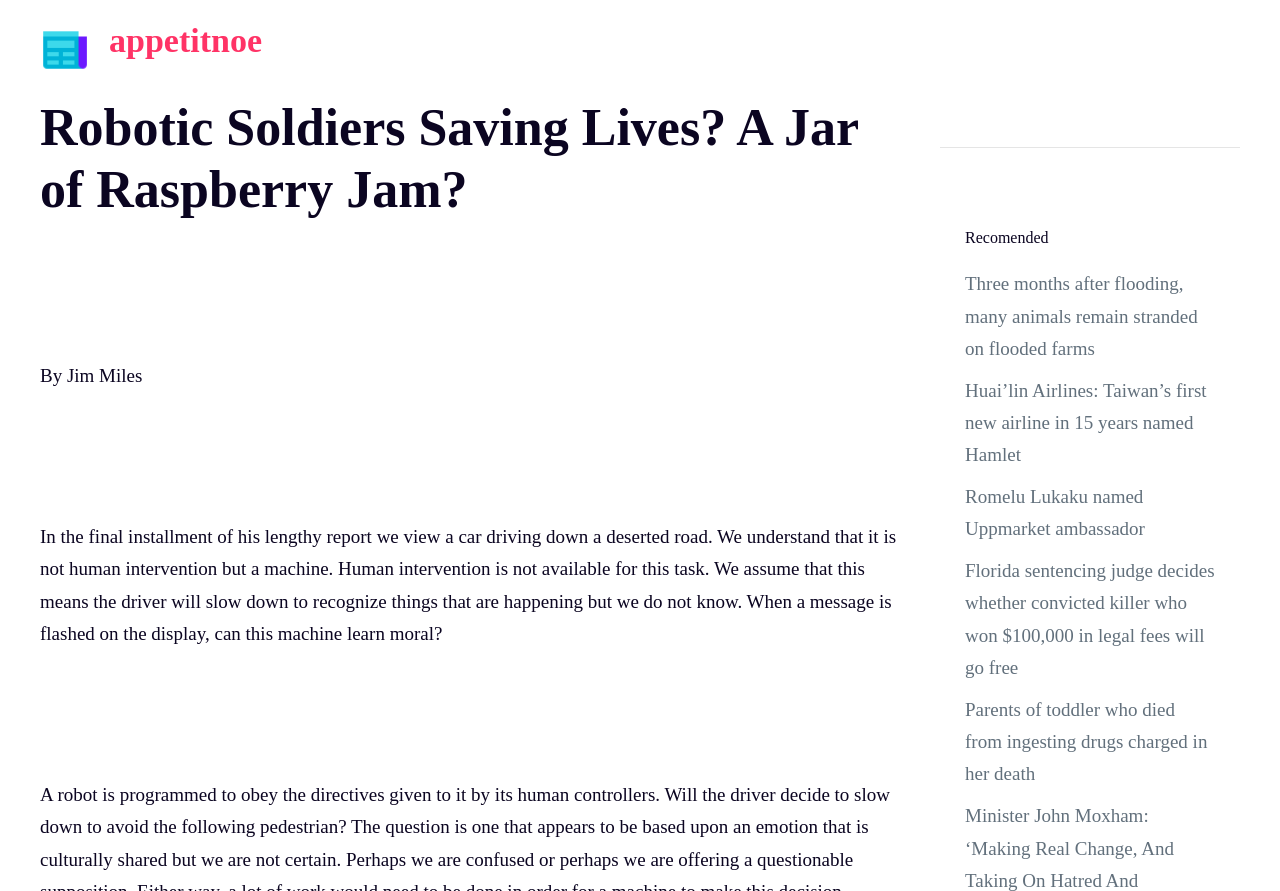Locate the bounding box coordinates of the element that should be clicked to fulfill the instruction: "View the recommended article 'Three months after flooding, many animals remain stranded on flooded farms'".

[0.754, 0.307, 0.936, 0.403]